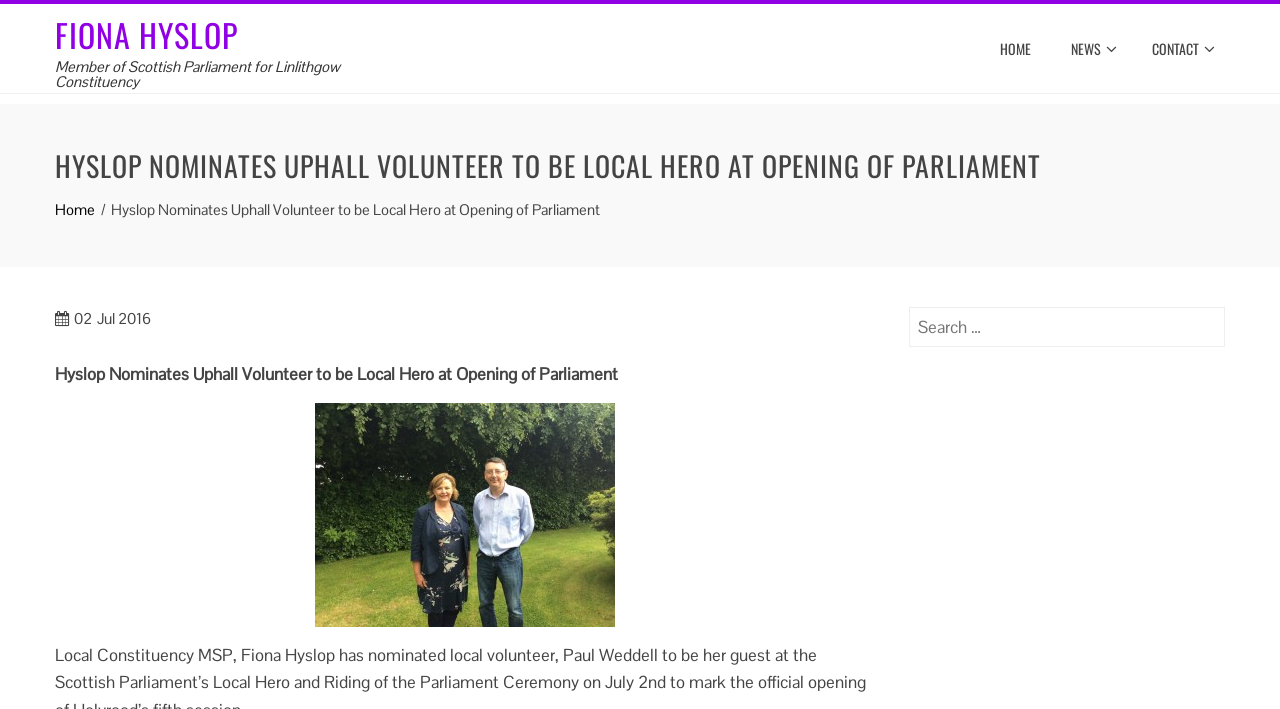Create a detailed narrative of the webpage’s visual and textual elements.

This webpage is about Fiona Hyslop, a Member of Scottish Parliament for Linlithgow Constituency. At the top left, there is a link to her name, "FIONA HYSLOP", and her title below it. On the top right, there are three links: "HOME", "NEWS" with an icon, and "CONTACT" with an icon. 

Below the top section, there is a large heading that reads "HYSLOP NOMINATES UPHALL VOLUNTEER TO BE LOCAL HERO AT OPENING OF PARLIAMENT". Underneath the heading, there is a navigation section with breadcrumbs, showing the current page's location. 

On the left side, there is a main content section. It starts with a date "02 Jul 2016" and a title "Hyslop Nominates Uphall Volunteer to be Local Hero at Opening of Parliament". Below the title, there is a large block of text describing the event. On the right side of the text, there is a link "FS" with an image next to it. 

On the right side of the page, there is a complementary section with a search function. The search function has a label "Search for:" and a search box.